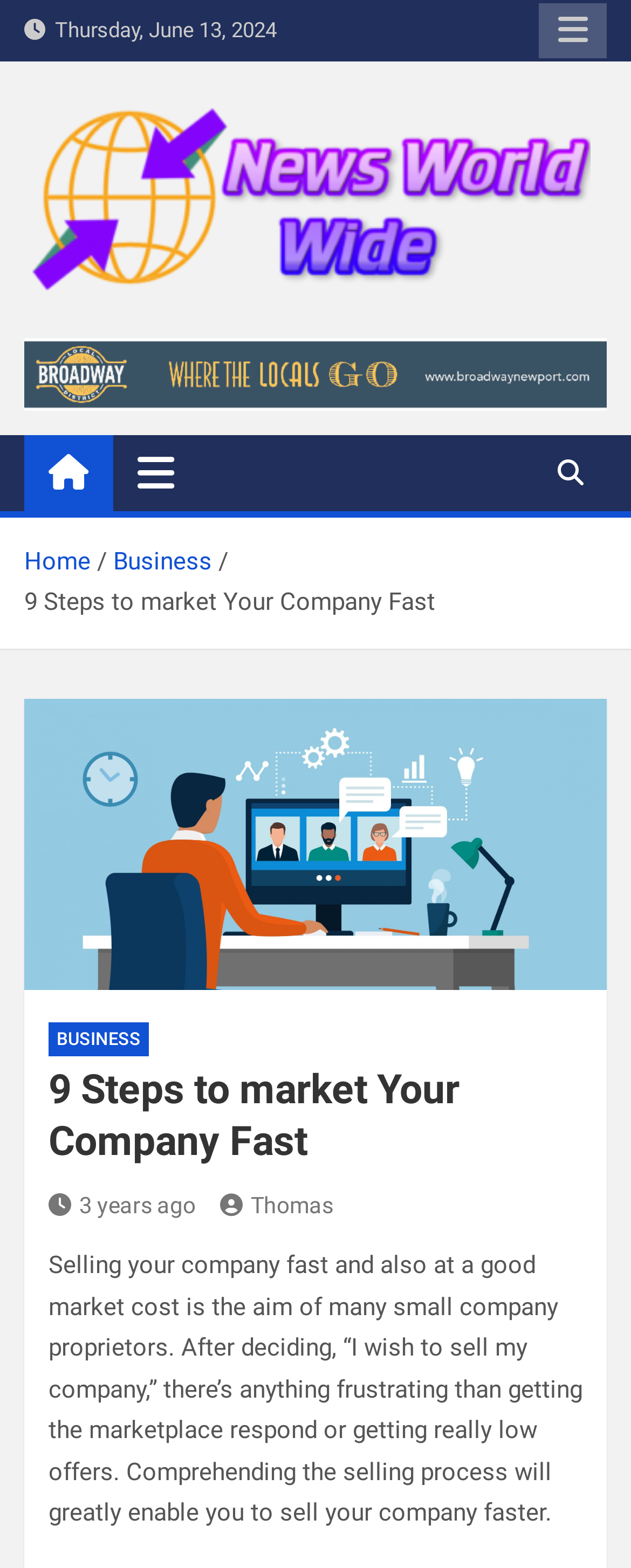Identify the bounding box coordinates for the UI element that matches this description: "3 years ago".

[0.077, 0.76, 0.31, 0.776]